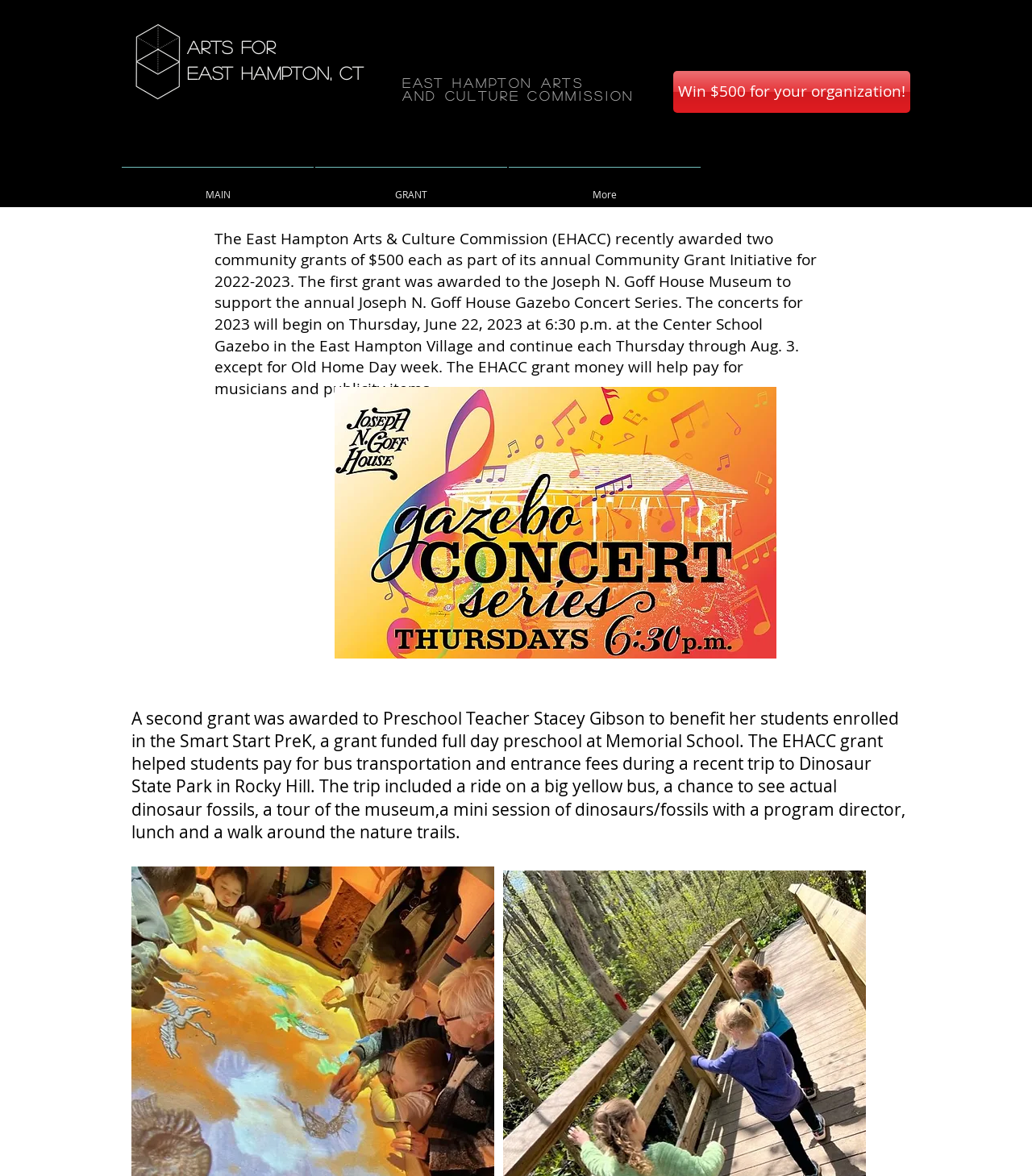Please respond in a single word or phrase: 
How much money did each community grant winner receive?

$500